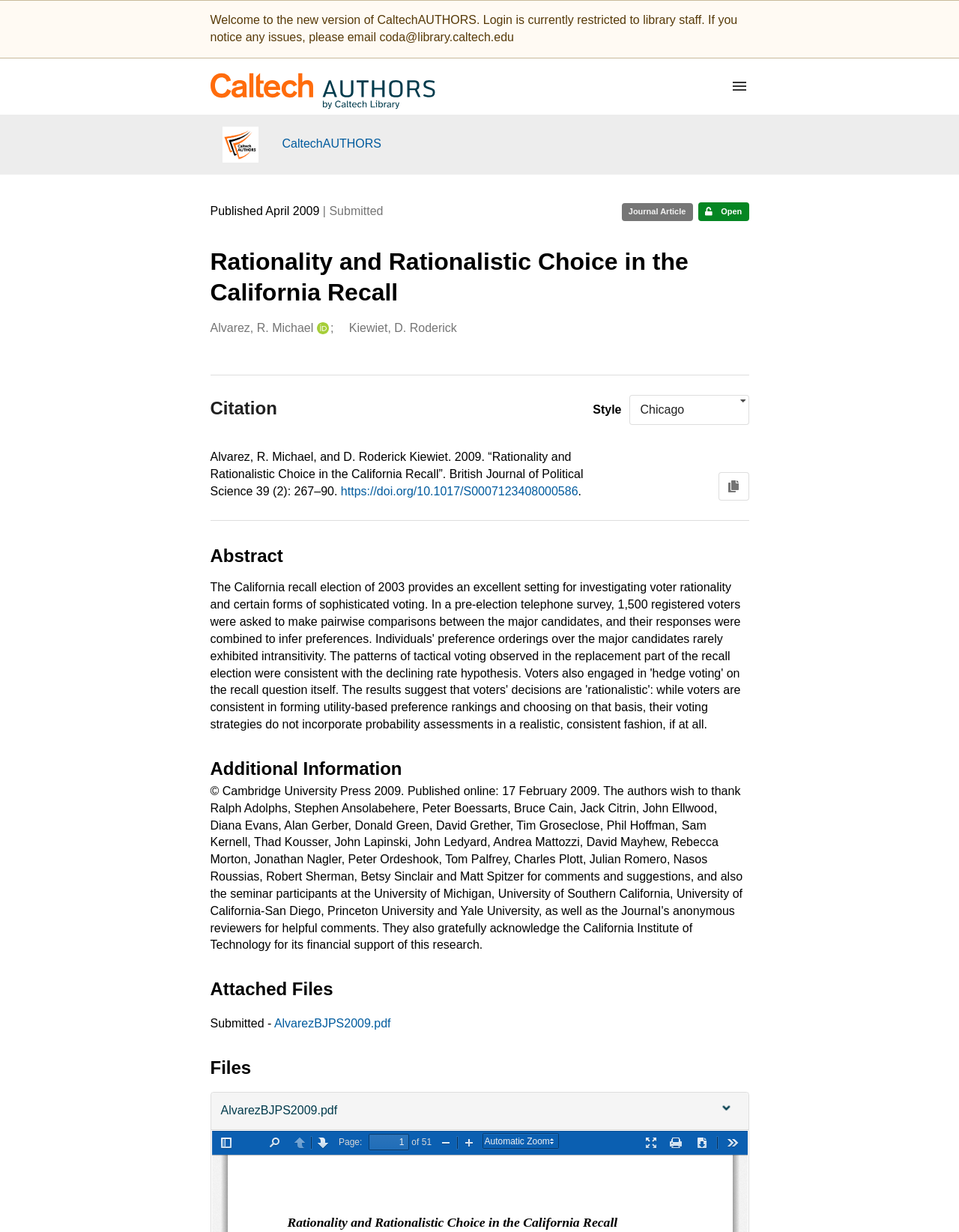Please provide a brief answer to the question using only one word or phrase: 
What is the resource type of this article?

Journal Article